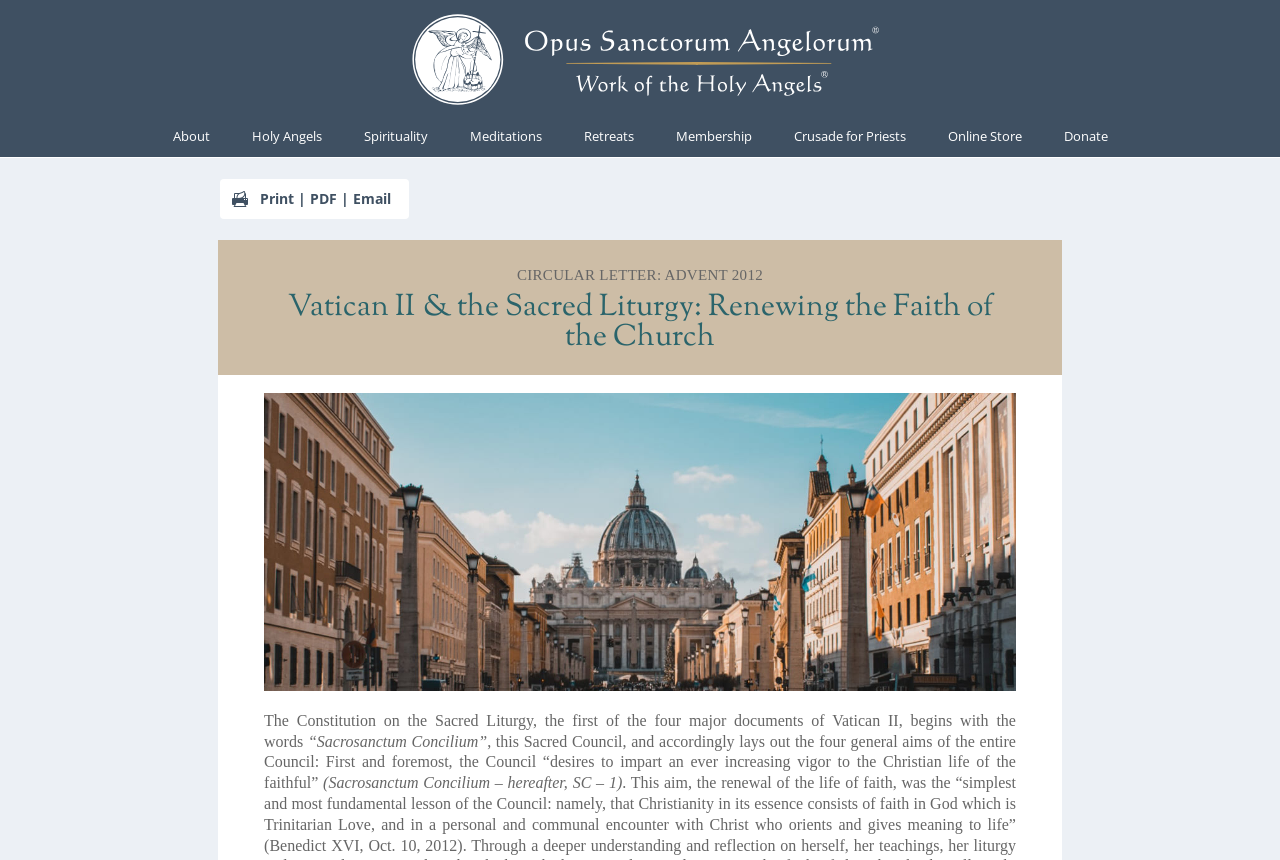Indicate the bounding box coordinates of the clickable region to achieve the following instruction: "Click on the 'Donate' link."

[0.831, 0.15, 0.865, 0.178]